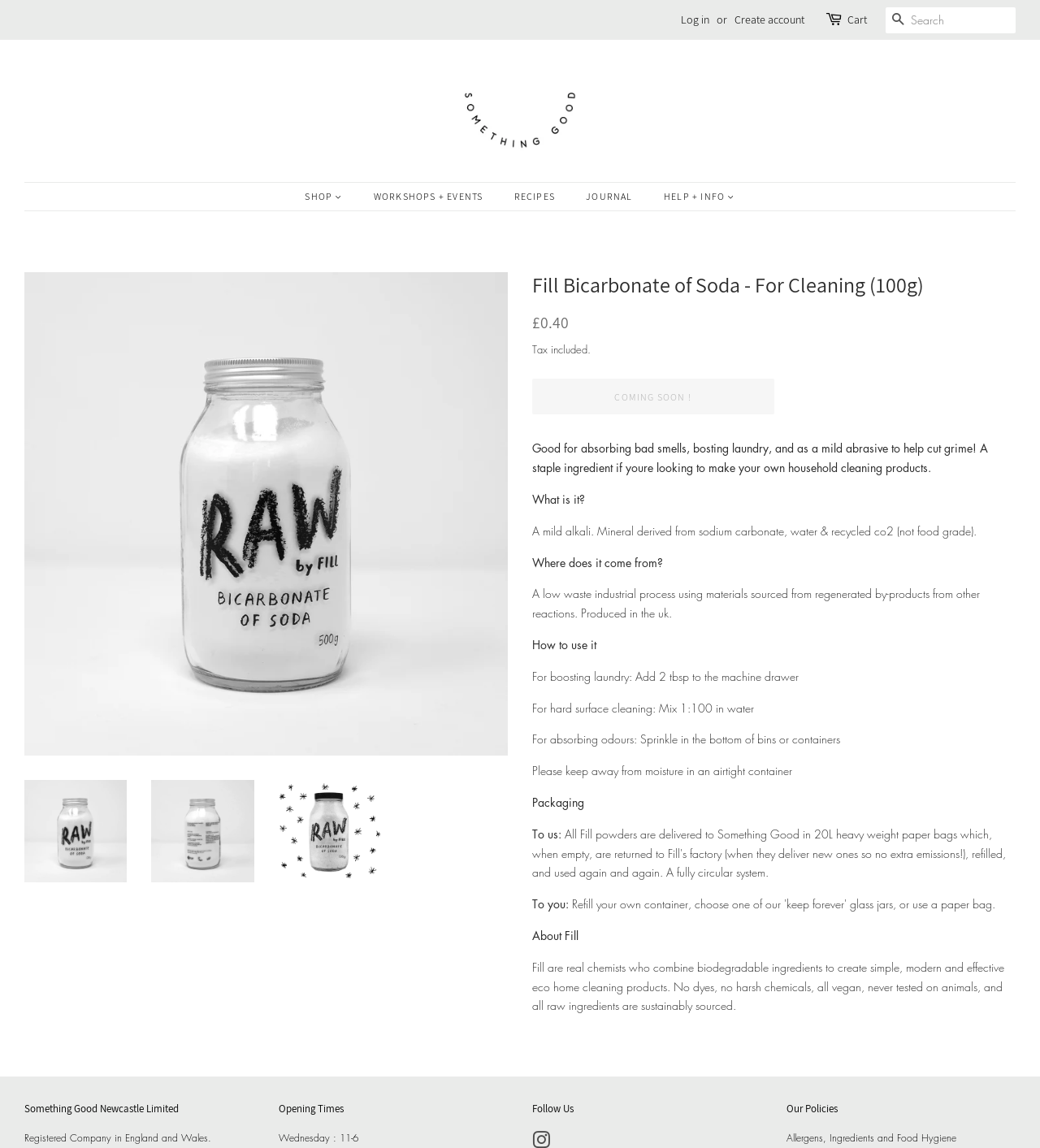Give a concise answer using only one word or phrase for this question:
How many categories are there in the SHOP menu?

4